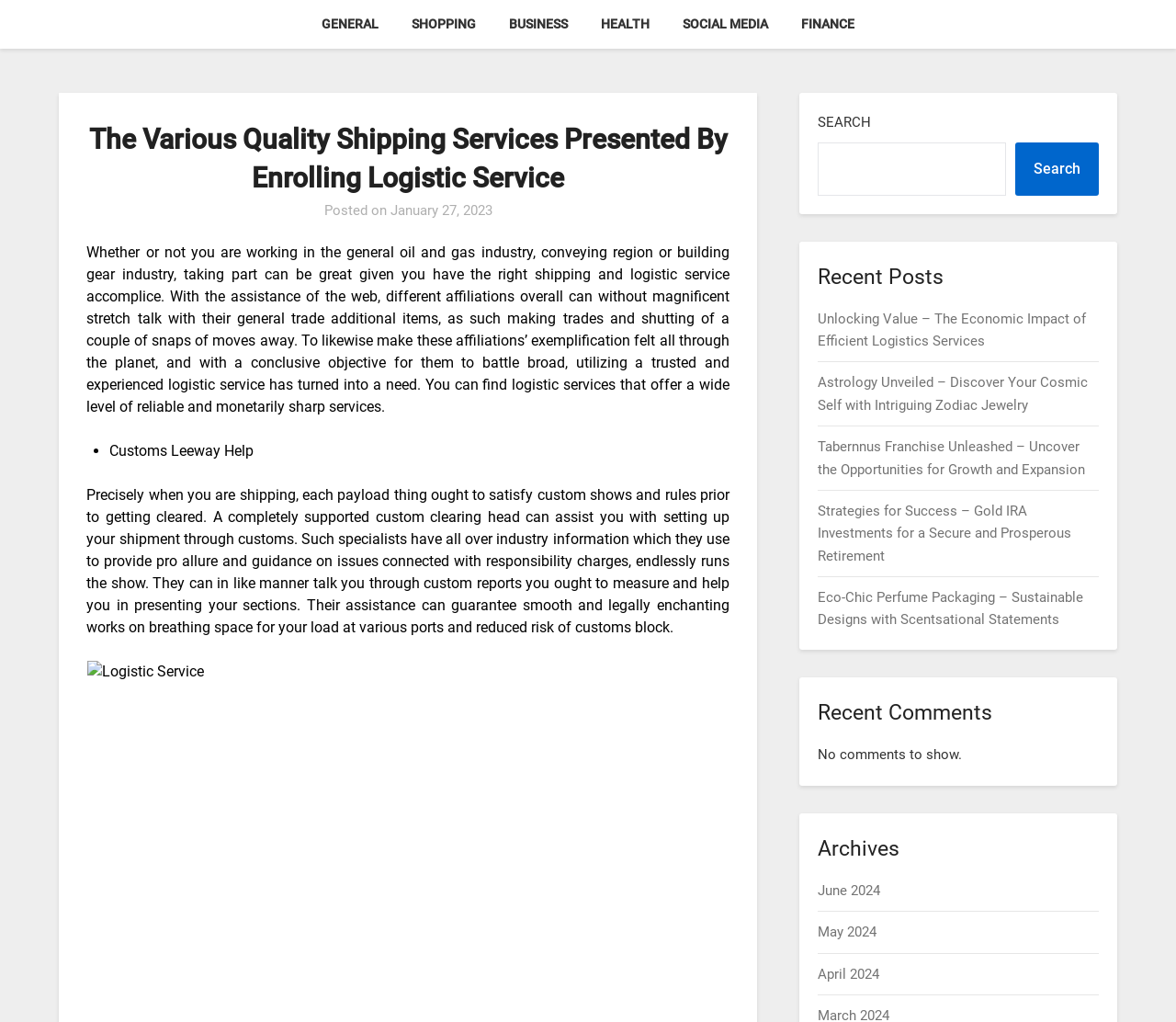What is the purpose of customs clearance help?
Your answer should be a single word or phrase derived from the screenshot.

Smooth shipment through customs